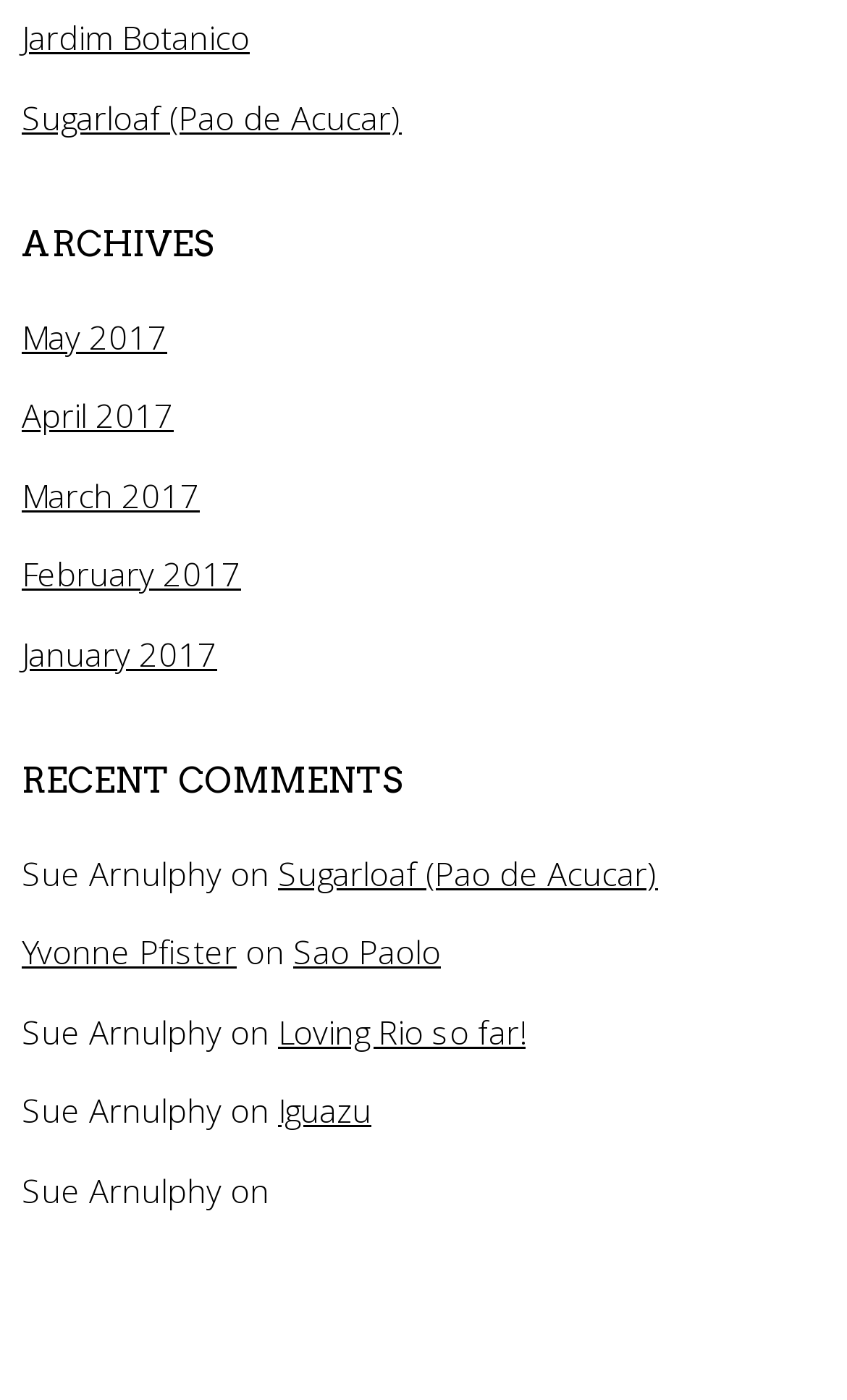Please find the bounding box coordinates of the element that you should click to achieve the following instruction: "check Loving Rio so far!". The coordinates should be presented as four float numbers between 0 and 1: [left, top, right, bottom].

[0.328, 0.721, 0.621, 0.752]